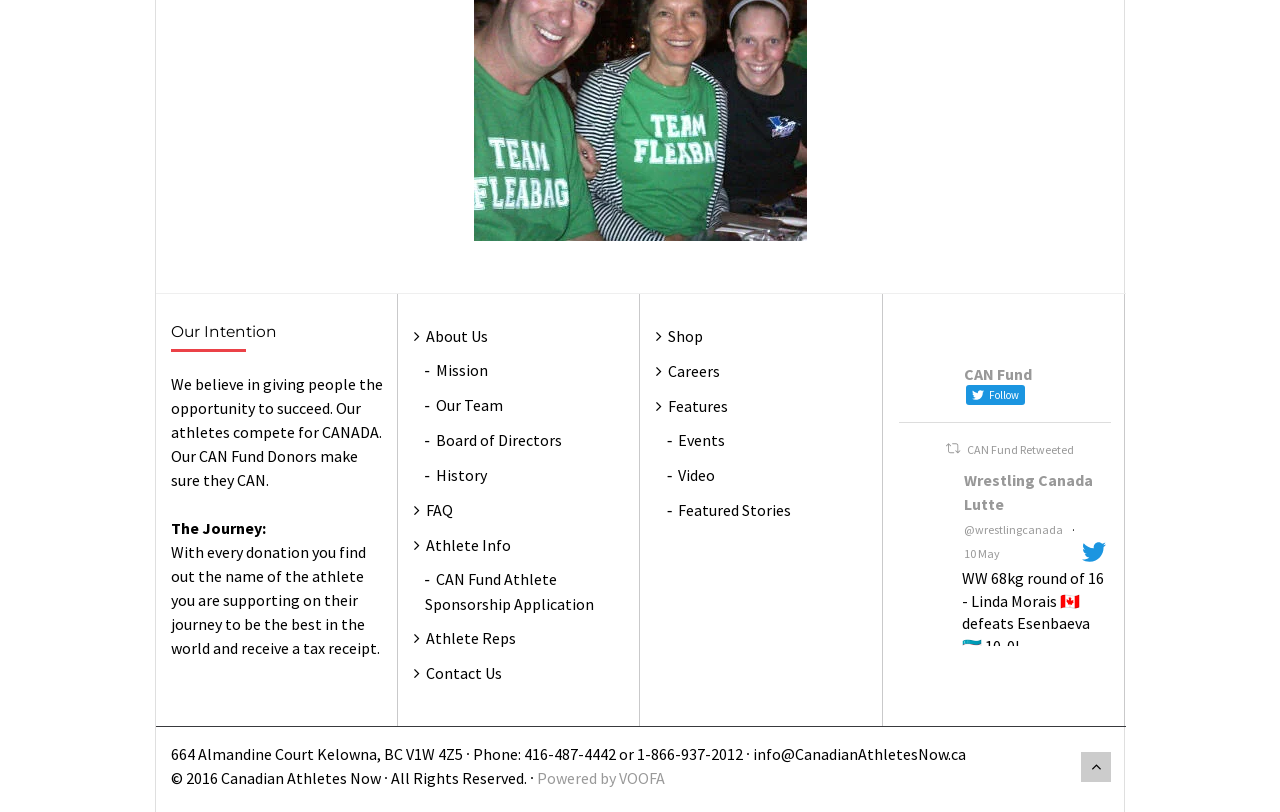From the given element description: "Mission", find the bounding box for the UI element. Provide the coordinates as four float numbers between 0 and 1, in the order [left, top, right, bottom].

[0.332, 0.444, 0.381, 0.468]